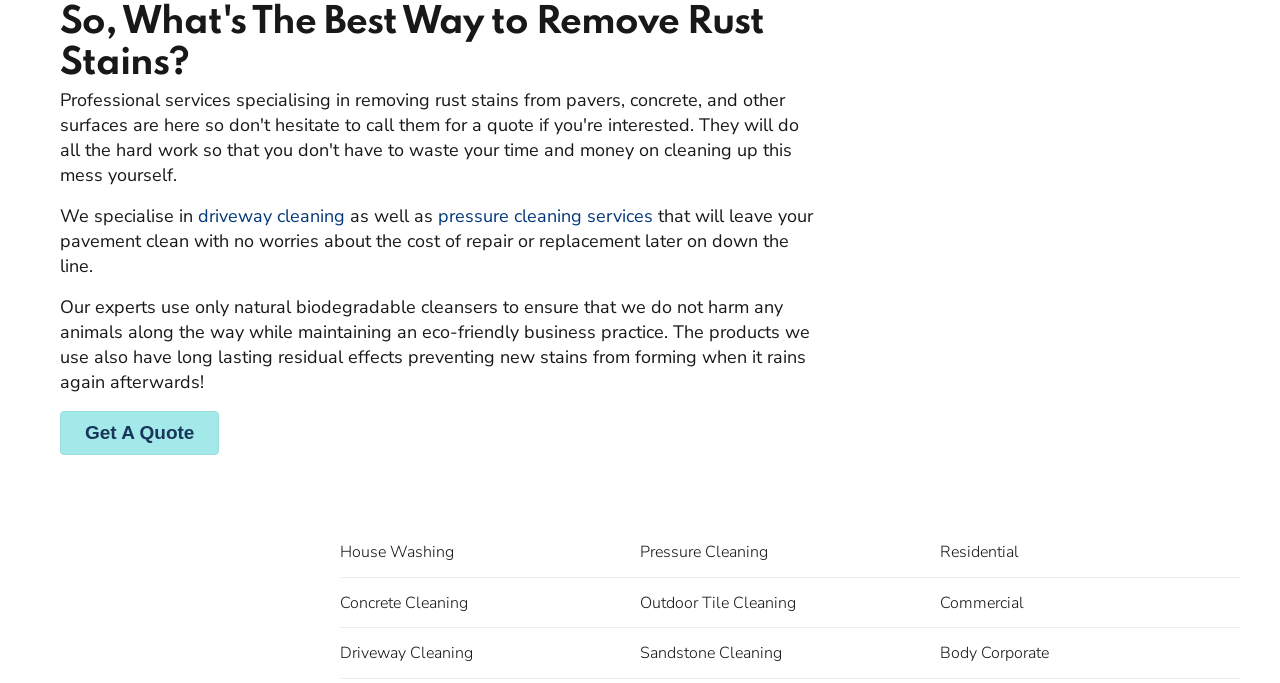Identify the bounding box coordinates for the element that needs to be clicked to fulfill this instruction: "Learn about driveway cleaning services". Provide the coordinates in the format of four float numbers between 0 and 1: [left, top, right, bottom].

[0.155, 0.299, 0.27, 0.334]